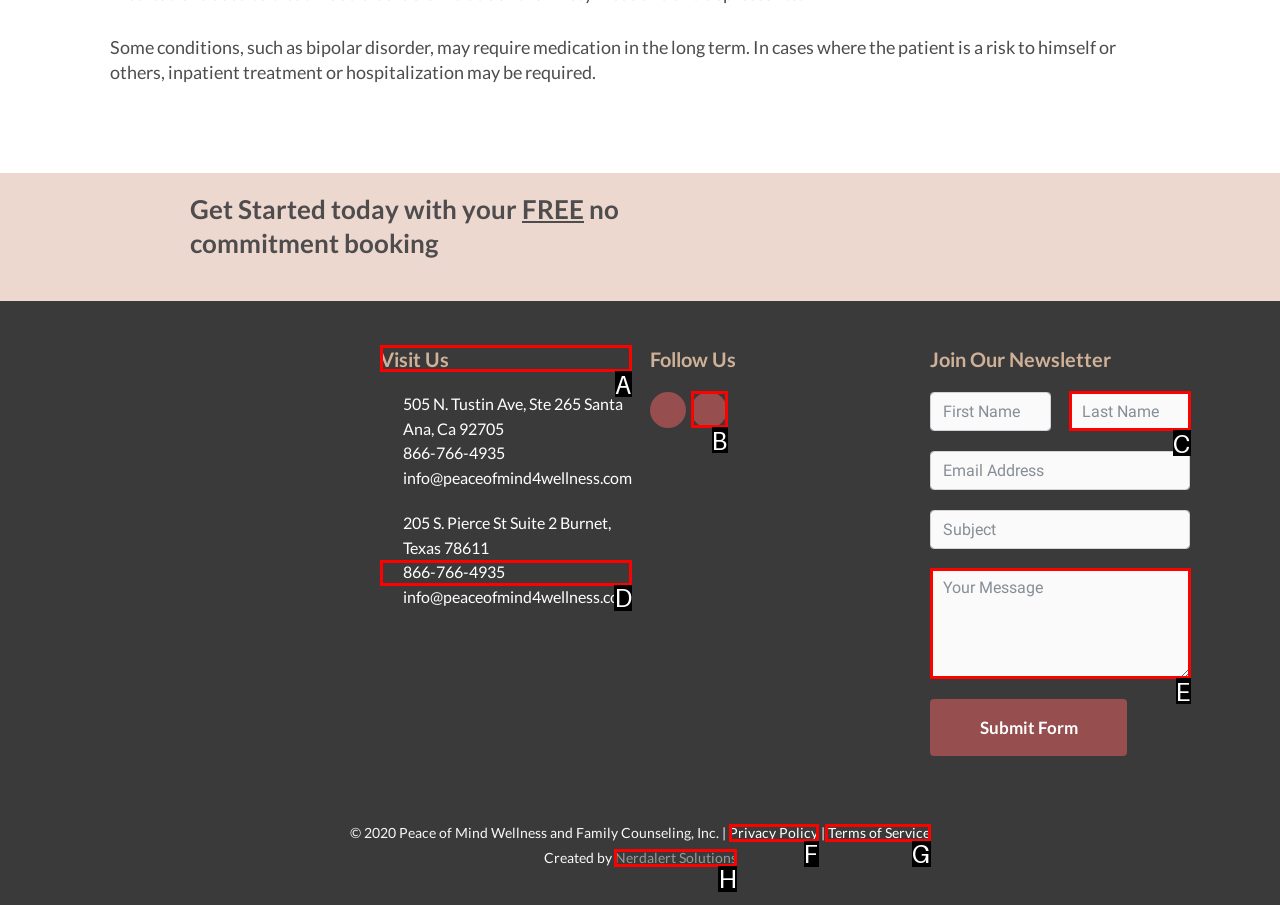Given the instruction: Visit the office in Santa Ana, which HTML element should you click on?
Answer with the letter that corresponds to the correct option from the choices available.

A